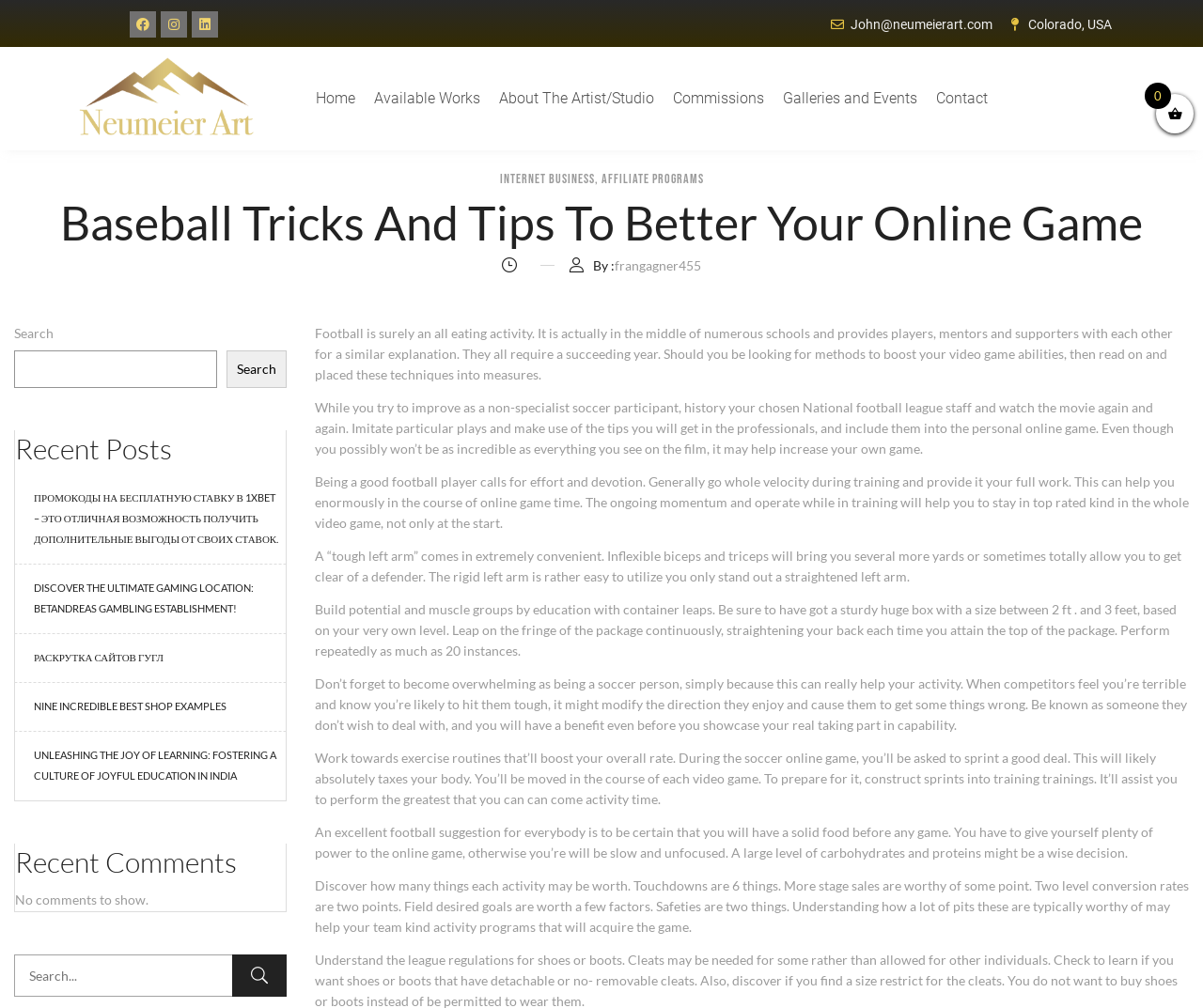Find the bounding box coordinates for the area that should be clicked to accomplish the instruction: "Click on 'will insurance cover cbd oil'".

None